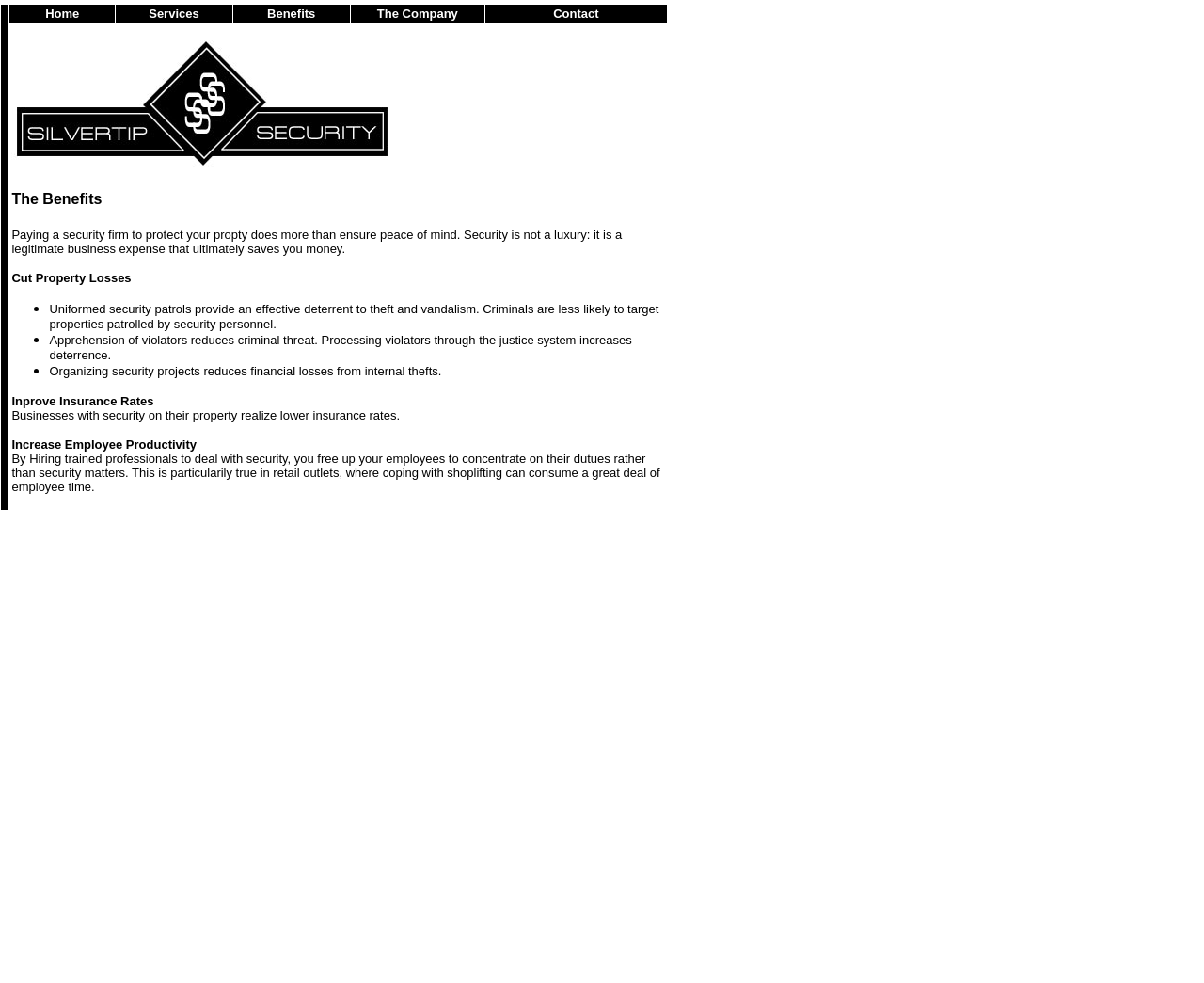Respond to the question below with a concise word or phrase:
What is the result of processing violators through the justice system?

Increased deterrence